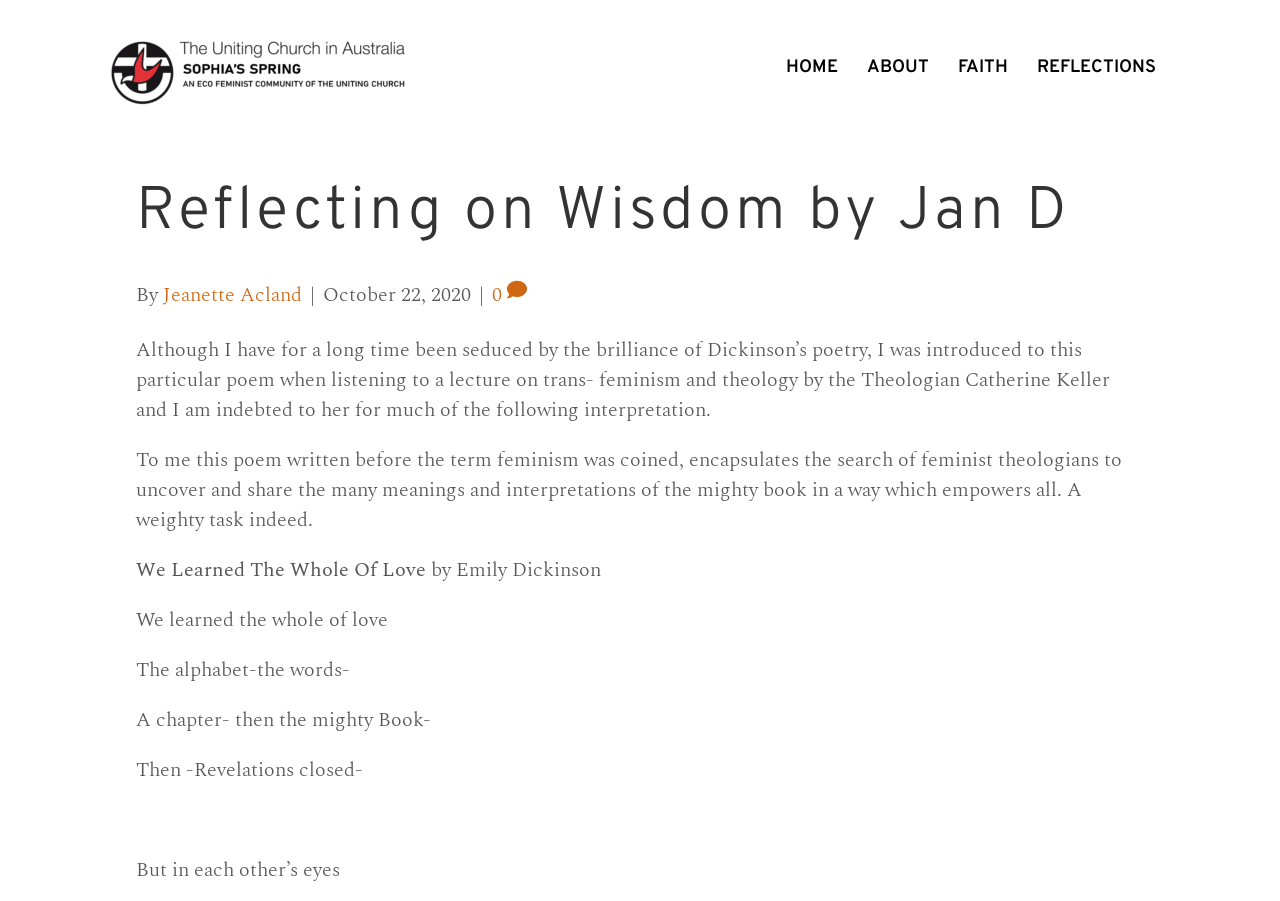Utilize the details in the image to give a detailed response to the question: What is the name of the theologian mentioned in the article?

The theologian's name is mentioned in the first paragraph of the article, where it says 'I was introduced to this particular poem when listening to a lecture on trans- feminism and theology by the Theologian Catherine Keller'.